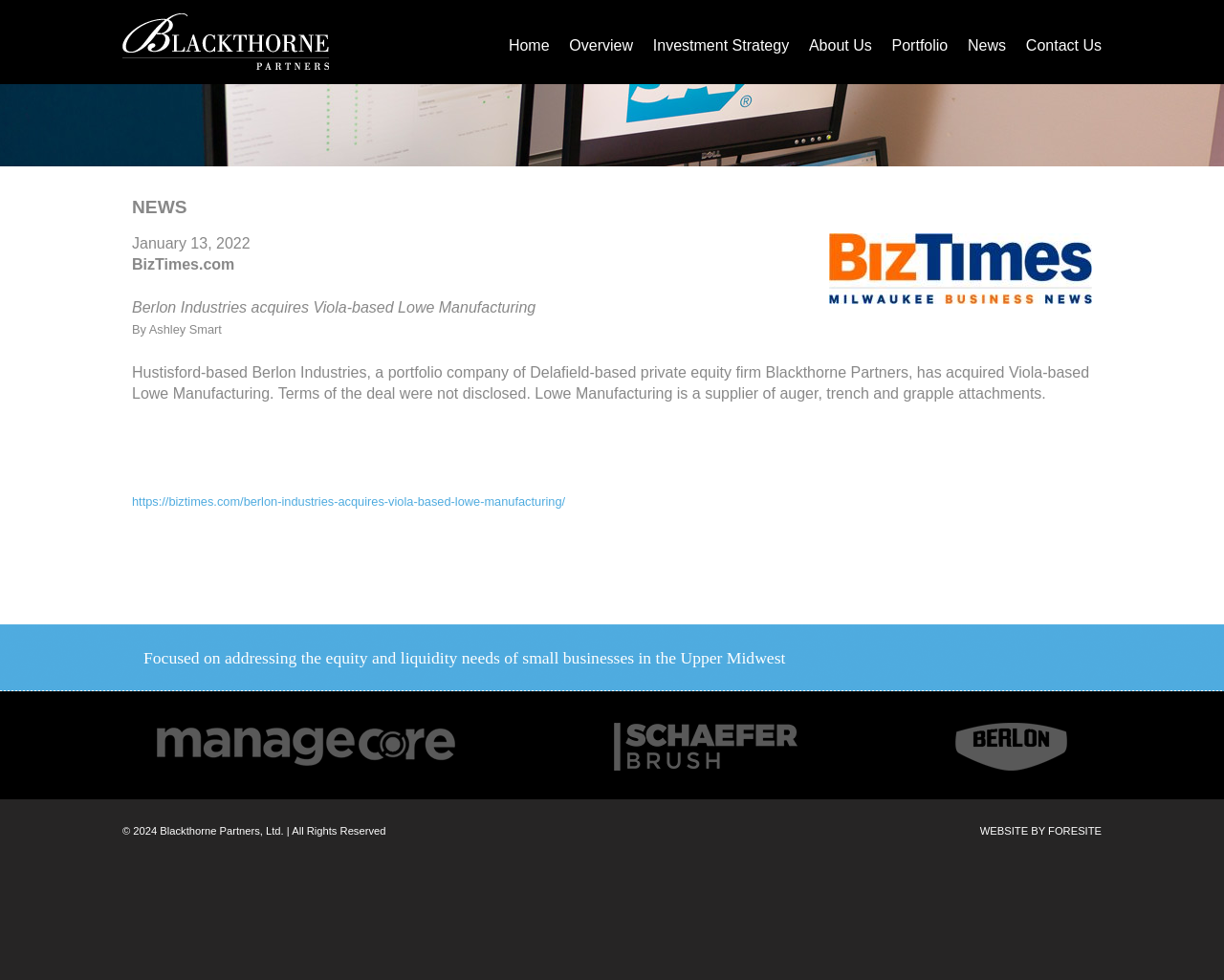What is the date of the news article?
Based on the visual content, answer with a single word or a brief phrase.

January 13, 2022